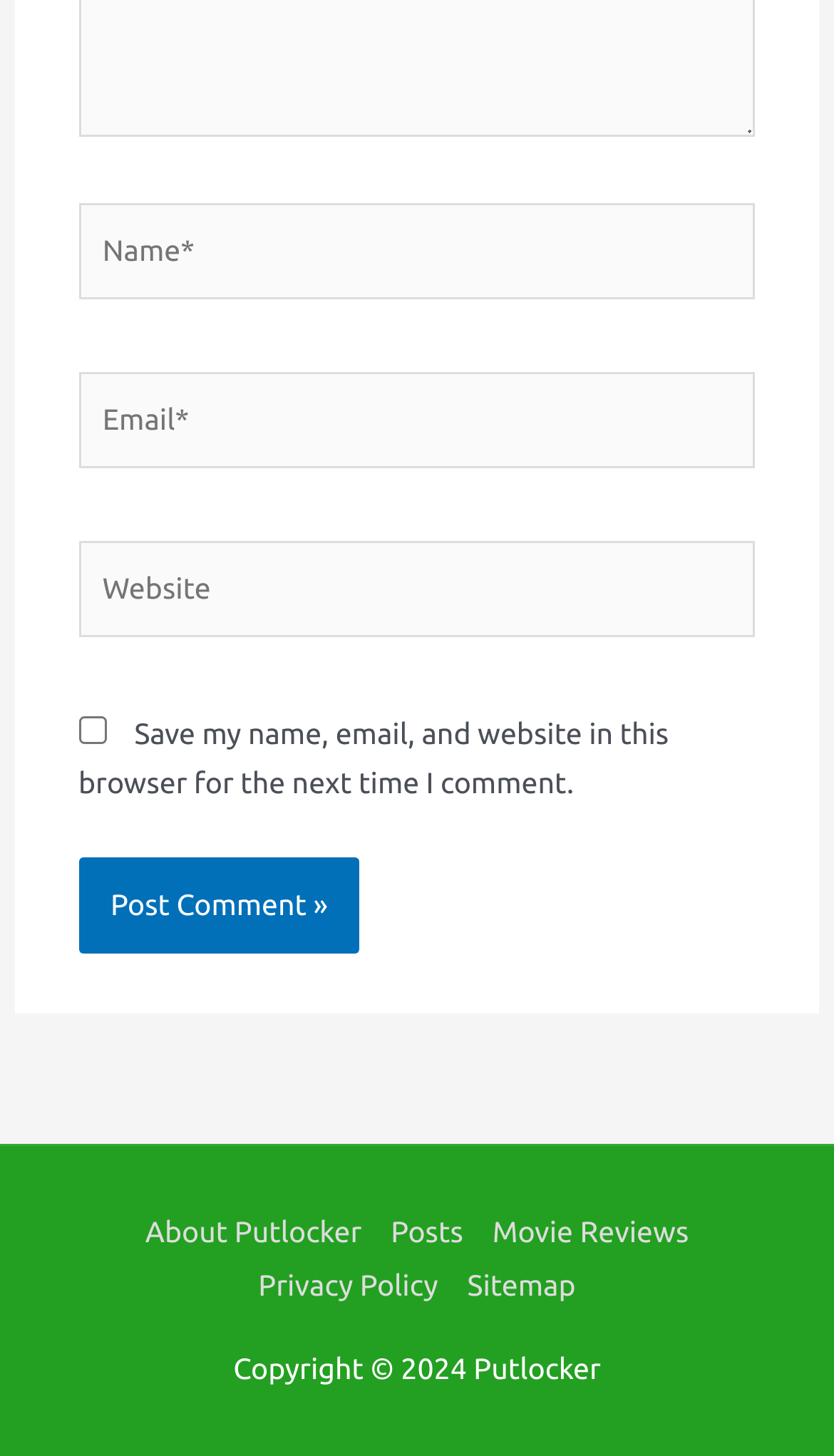Identify the bounding box coordinates of the section to be clicked to complete the task described by the following instruction: "Check the save comment information box". The coordinates should be four float numbers between 0 and 1, formatted as [left, top, right, bottom].

[0.094, 0.492, 0.127, 0.511]